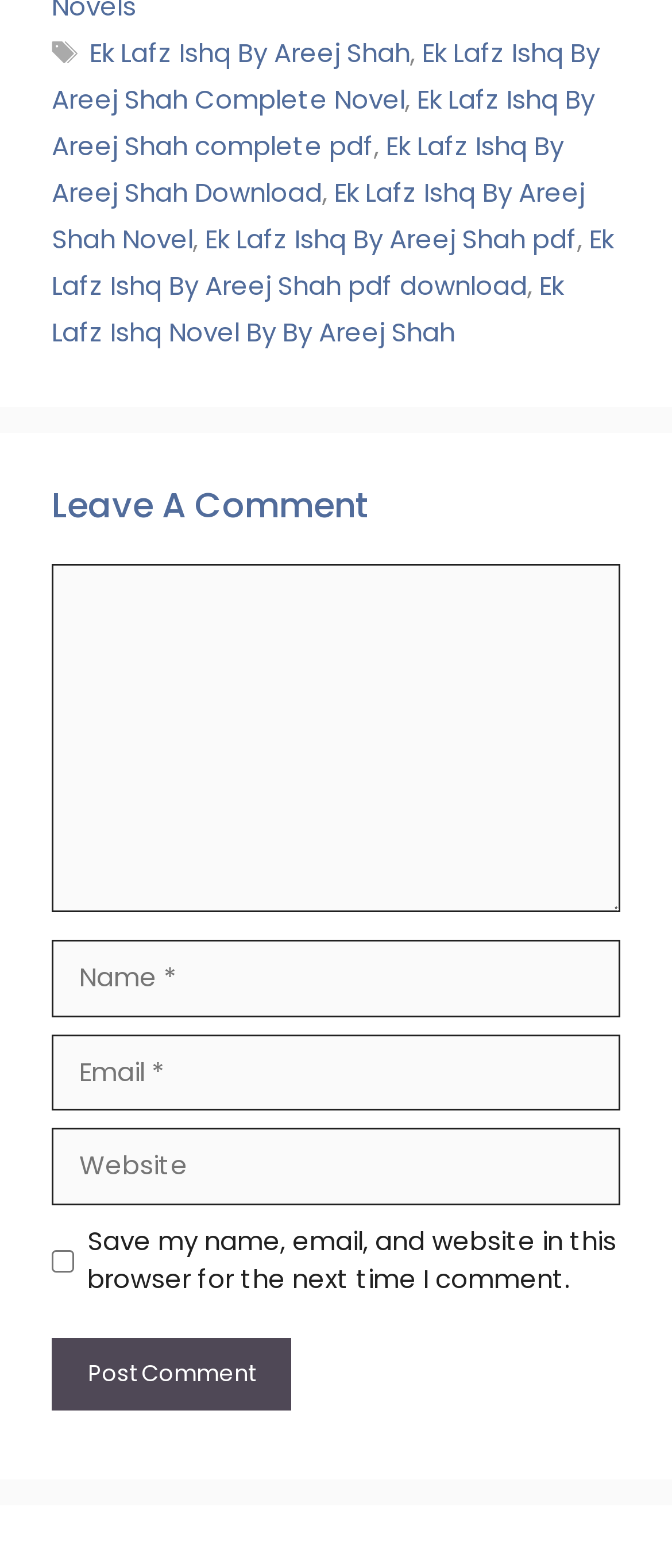Please locate the bounding box coordinates for the element that should be clicked to achieve the following instruction: "Type your name". Ensure the coordinates are given as four float numbers between 0 and 1, i.e., [left, top, right, bottom].

[0.077, 0.6, 0.923, 0.649]